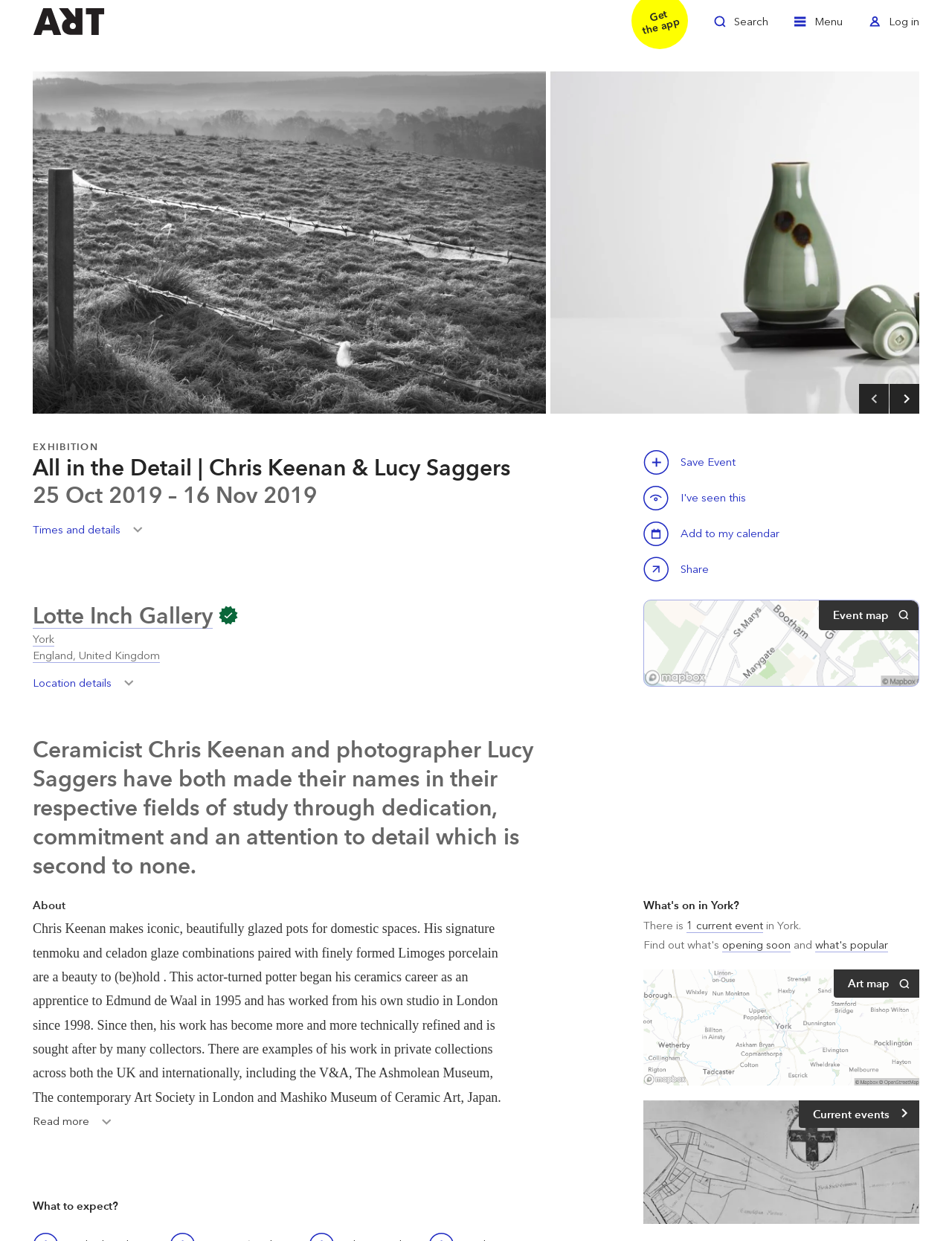Please locate the bounding box coordinates of the element that should be clicked to achieve the given instruction: "Toggle search".

[0.75, 0.009, 0.807, 0.034]